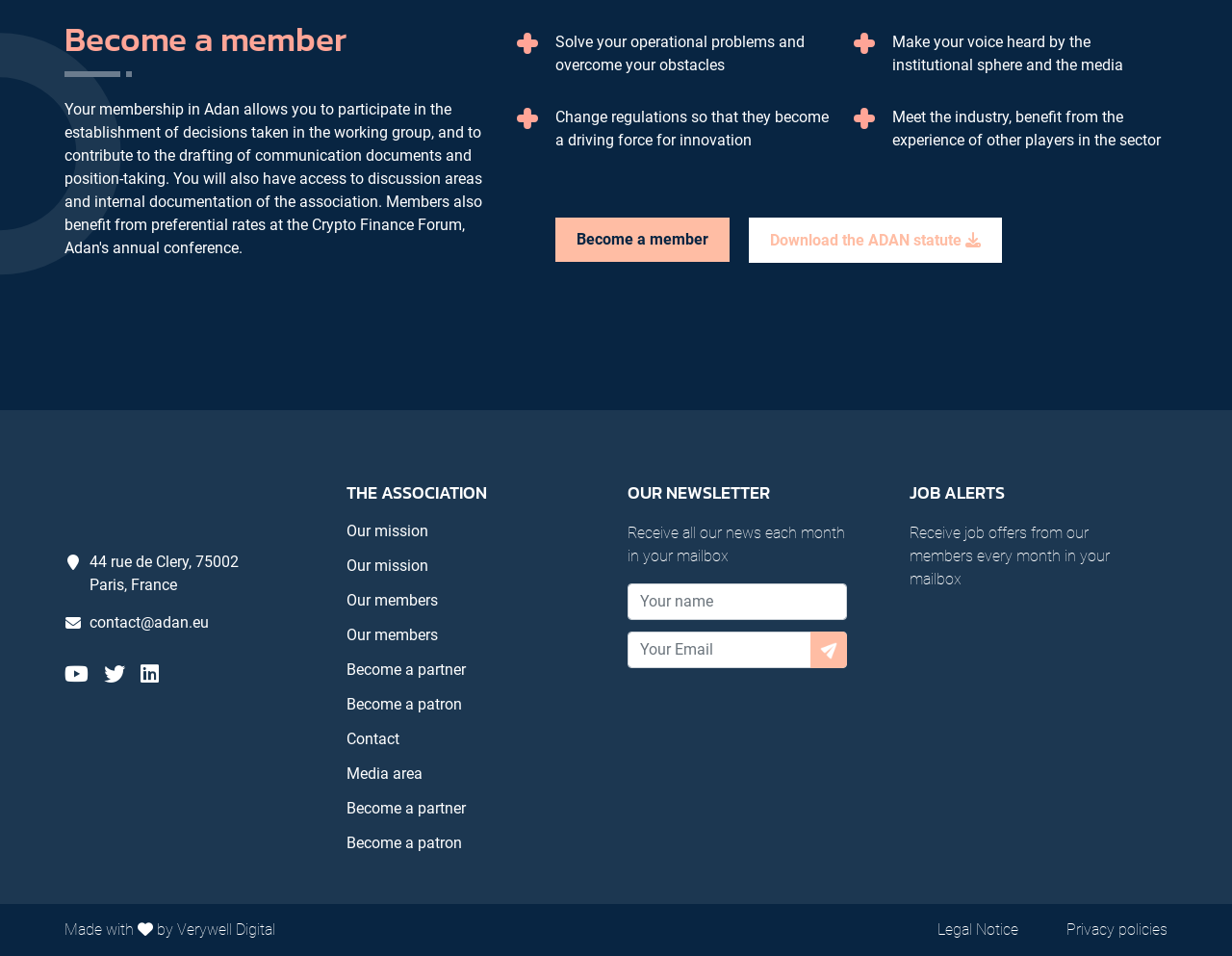Identify the bounding box coordinates for the element you need to click to achieve the following task: "Download the ADAN statute". Provide the bounding box coordinates as four float numbers between 0 and 1, in the form [left, top, right, bottom].

[0.608, 0.228, 0.814, 0.275]